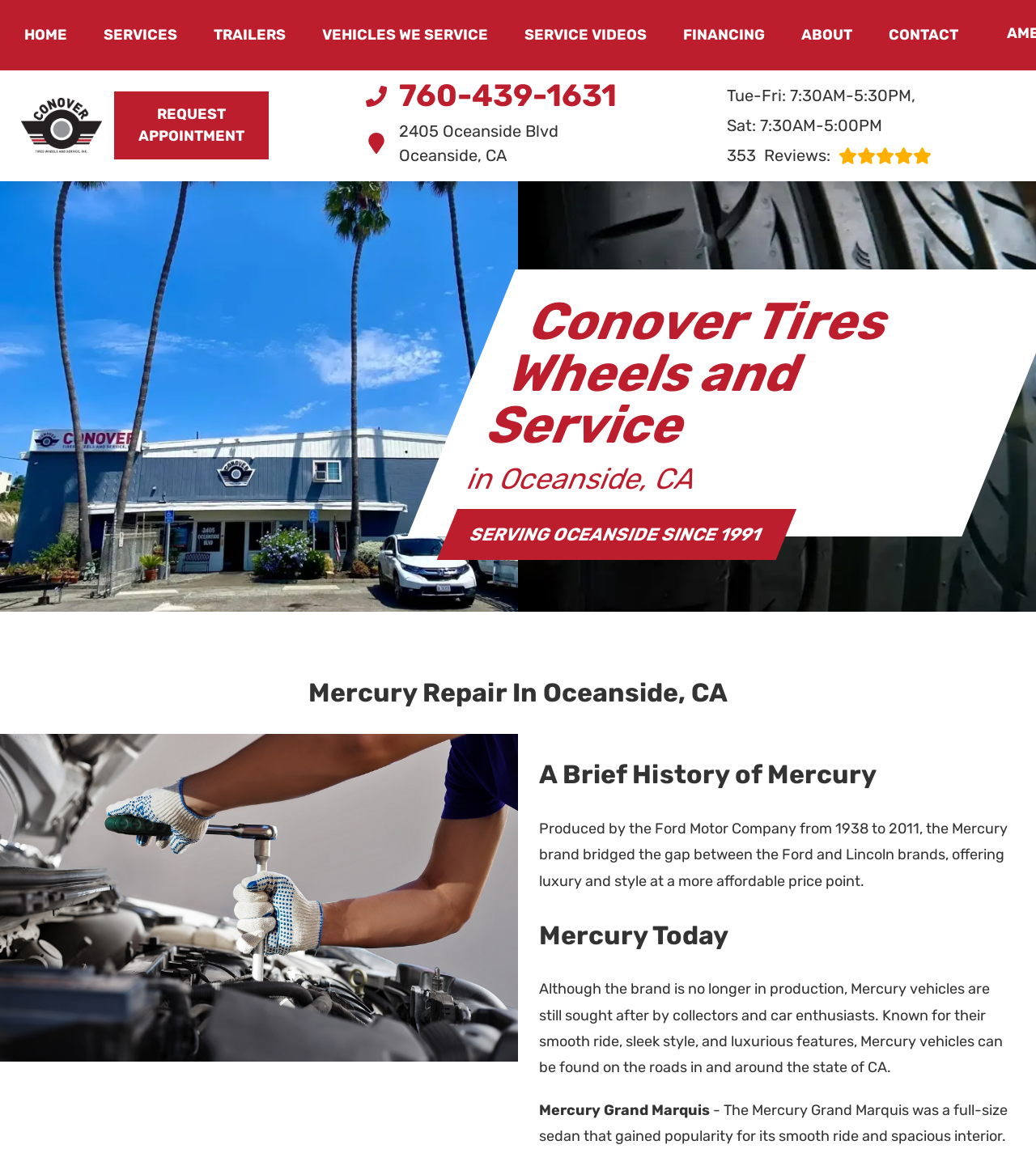Kindly determine the bounding box coordinates of the area that needs to be clicked to fulfill this instruction: "Click SERVICES".

[0.1, 0.021, 0.171, 0.04]